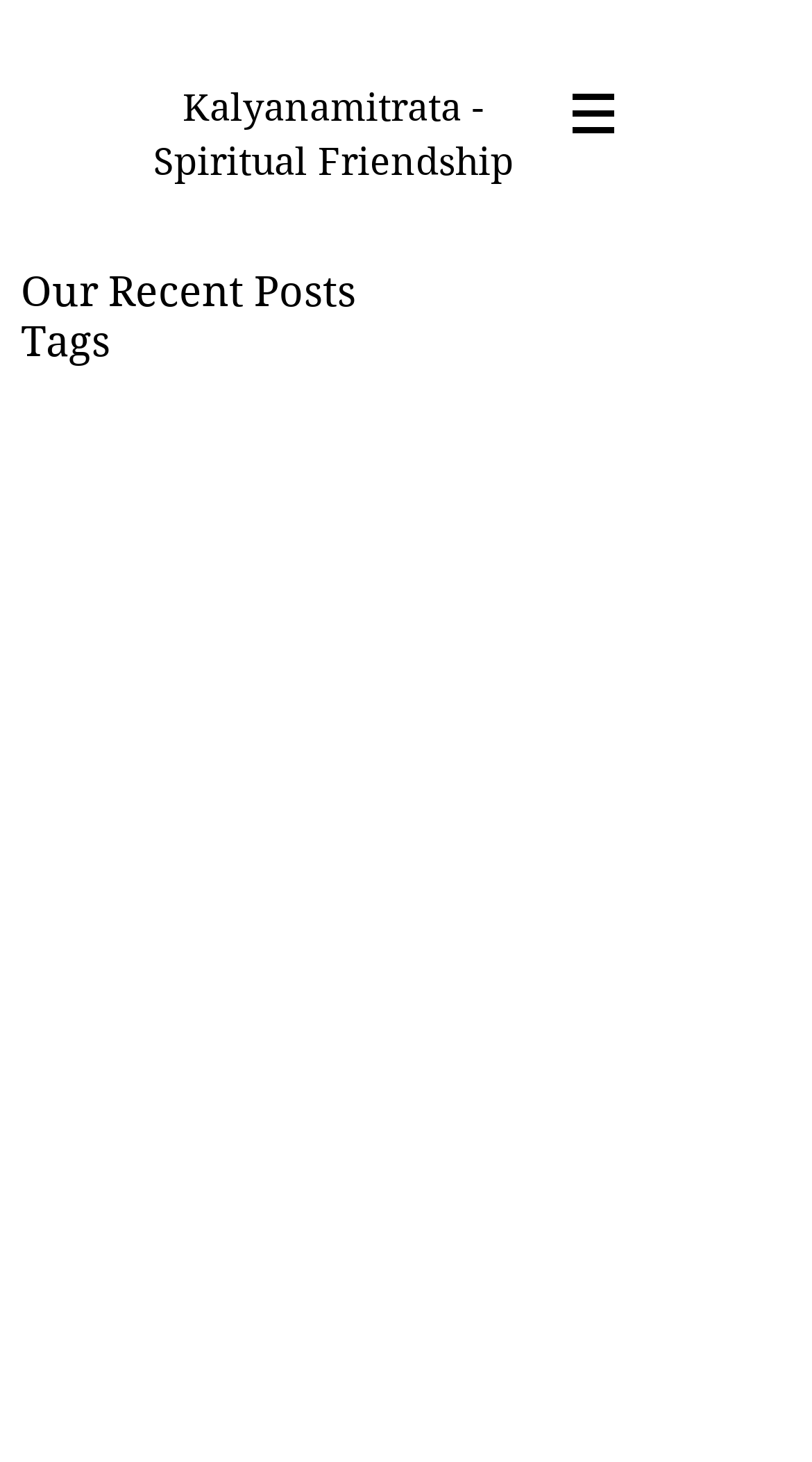Give a concise answer using only one word or phrase for this question:
What is the name of the website?

Kalyanamitrata